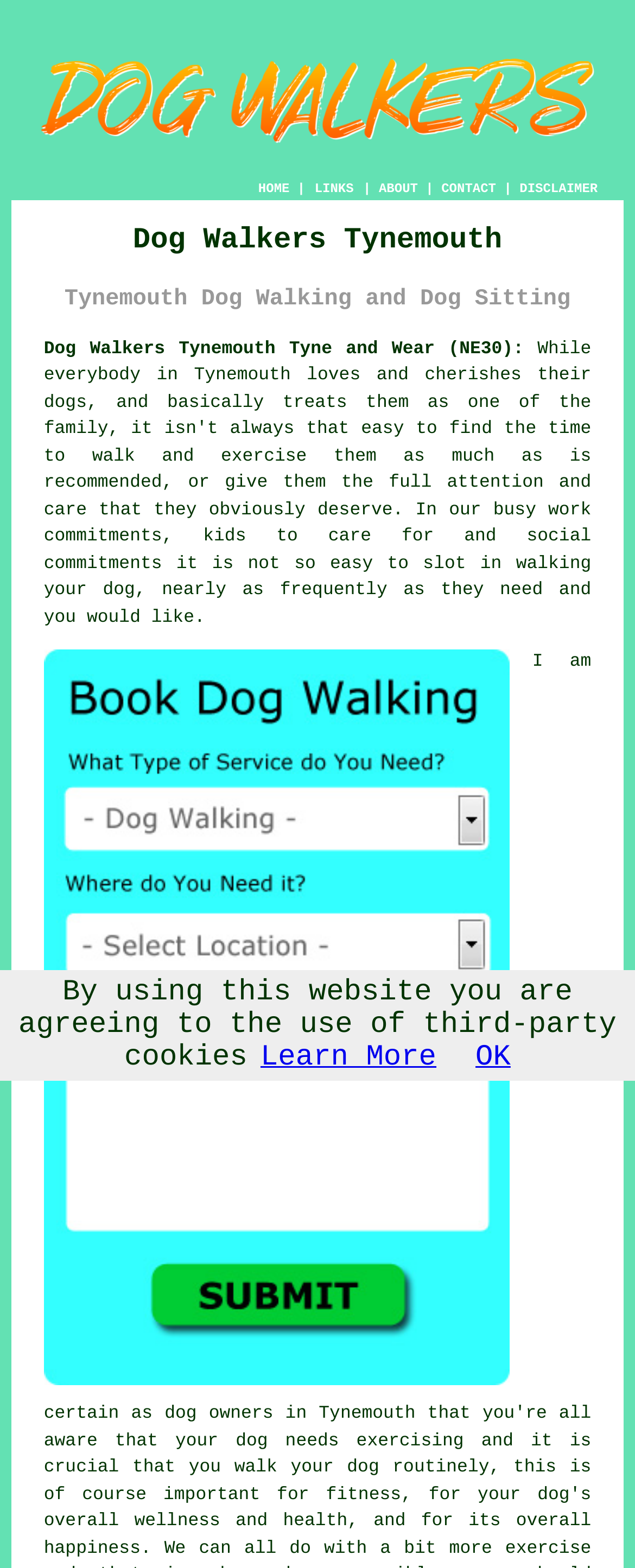Reply to the question with a single word or phrase:
Are there any images on the webpage?

Yes